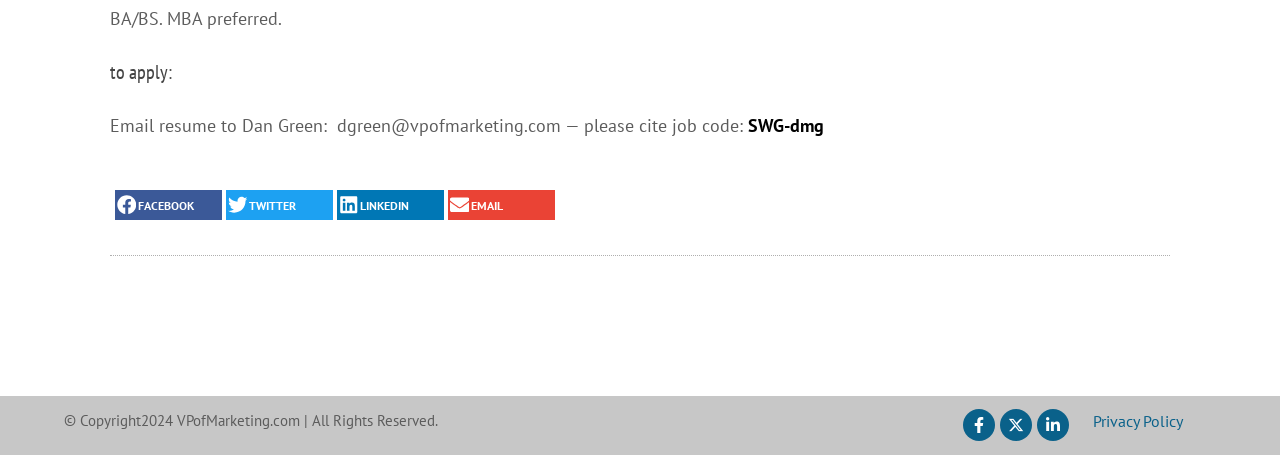Determine the bounding box coordinates of the UI element described below. Use the format (top-left x, top-left y, bottom-right x, bottom-right y) with floating point numbers between 0 and 1: Privacy Policy

[0.854, 0.903, 0.925, 0.947]